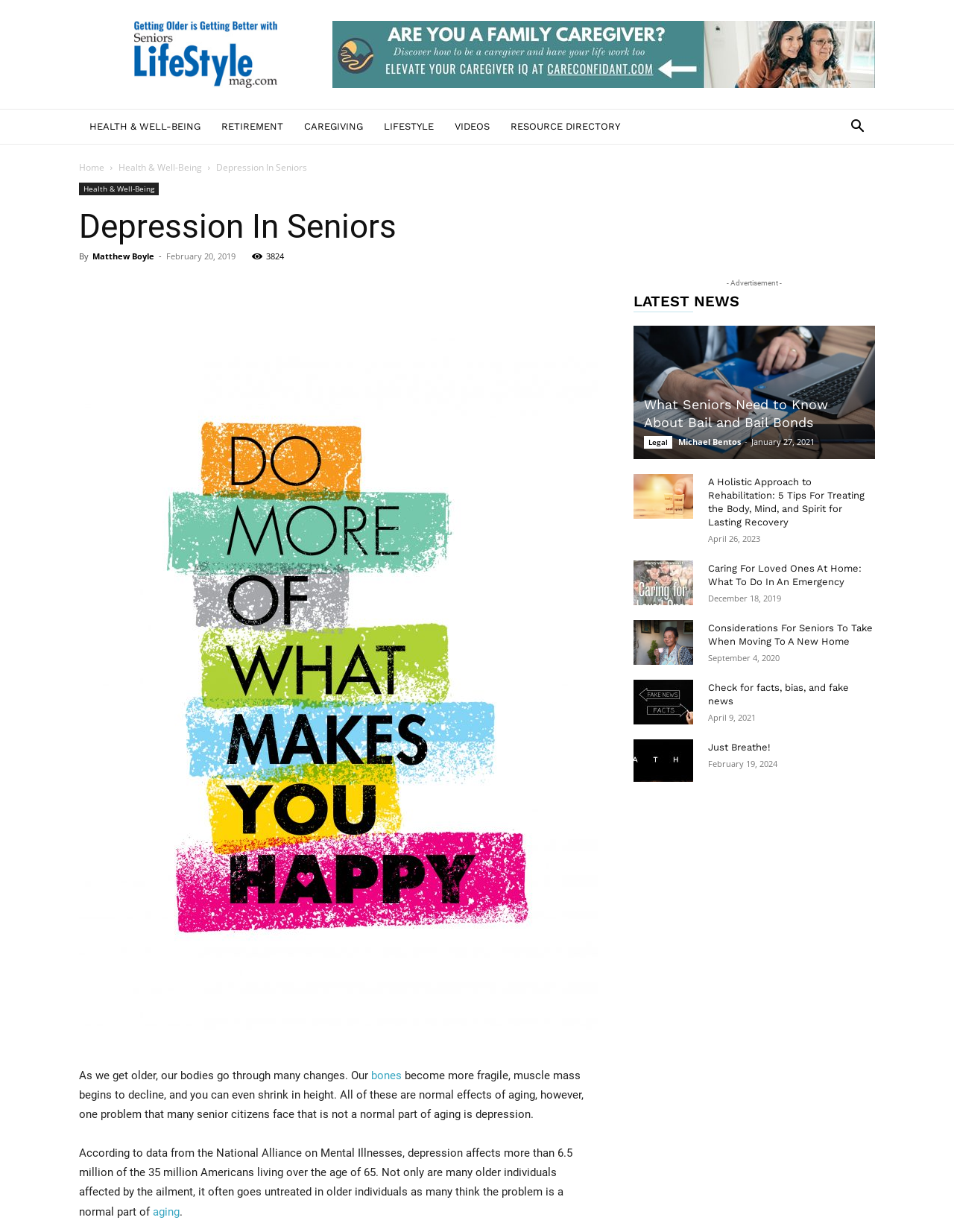Describe in detail what you see on the webpage.

This webpage is about depression in seniors, with a focus on health and well-being. At the top, there is a banner with an image and a heading "SLM | Depression In Seniors". Below the banner, there are six links to different categories: "HEALTH & WELL-BEING", "RETIREMENT", "CAREGIVING", "LIFESTYLE", "VIDEOS", and "RESOURCE DIRECTORY". To the right of these links, there is a search button.

Below the search button, there is a section with a heading "Depression In Seniors" and a subheading "By Matthew Boyle". This section includes the date "February 20, 2019" and some social media links. 

To the left of this section, there is an image with a caption "bigstock 170881394 1 scaled". Below the image, there is a block of text discussing depression in seniors, including statistics and its effects on older individuals.

On the right side of the page, there is a section with a heading "LATEST NEWS". This section features several news articles, each with a heading, an image, and a date. The articles are about various topics related to seniors, such as bail and bail bonds, rehabilitation, caring for loved ones at home, and moving to a new home.

Throughout the page, there are several images and links to different articles and resources. The overall layout is organized, with clear headings and concise text.